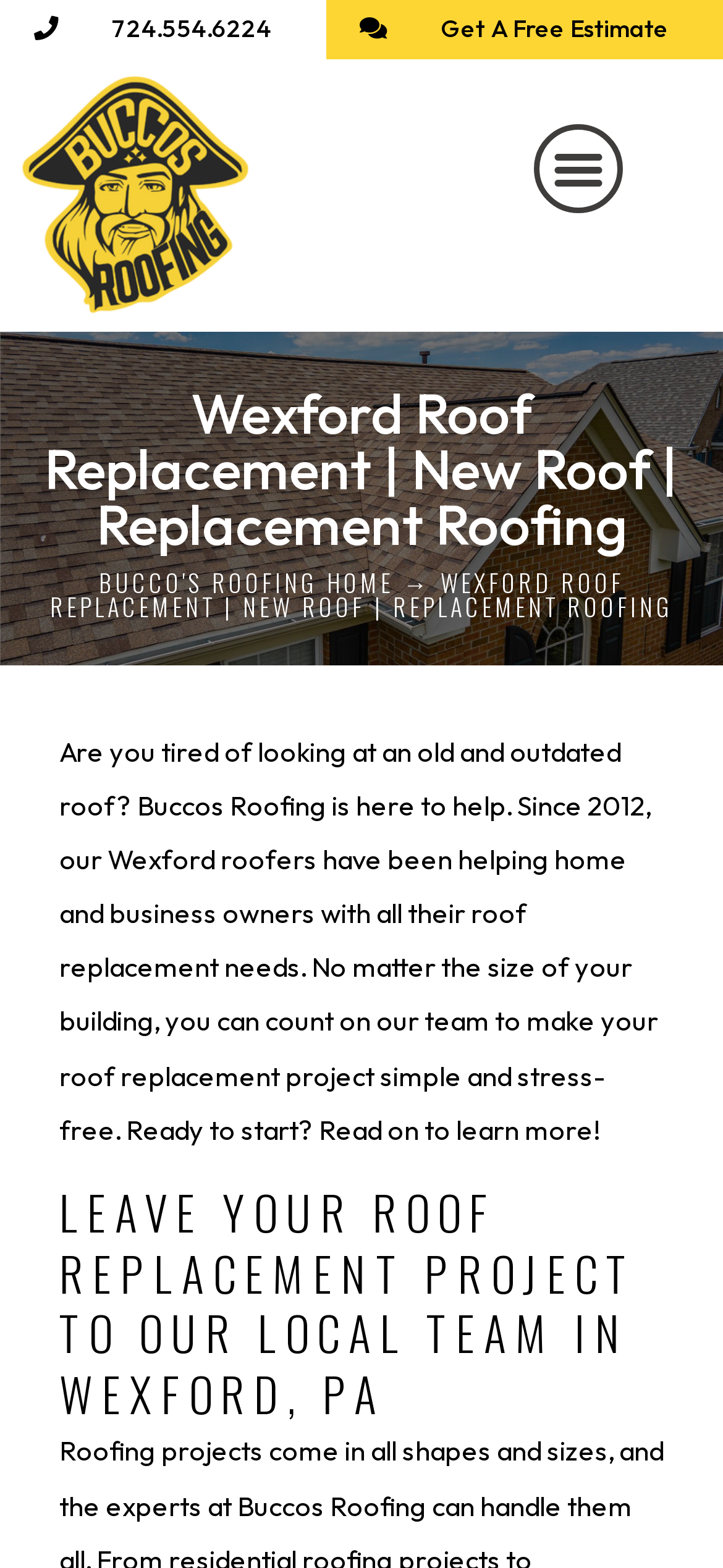Provide a comprehensive description of the webpage.

The webpage is about Buccos Roofing, a company that provides roof replacement services in Wexford, PA. At the top left corner, there is a phone number "724.554.6224" and a link to "Get A Free Estimate" next to it. Below these elements, there is a logo of Buccos Roofing with a link to the company's homepage. 

To the right of the logo, there is a menu toggle button. Above the menu toggle button, there is a heading that displays the title of the webpage, "Wexford Roof Replacement | New Roof | Replacement Roofing". Below the heading, there is a navigation section with breadcrumbs, which includes links to the homepage and the current page.

The main content of the webpage starts with a paragraph of text that asks if the user is tired of looking at an old and outdated roof. The text then introduces Buccos Roofing as a company that can help with roof replacement needs. There is a link to Buccos Roofing within the text. 

Below this paragraph, there is a heading that emphasizes the importance of leaving roof replacement projects to the local team in Wexford, PA. The text continues to describe the expertise of Buccos Roofing in handling various roofing projects, with a link to the company's name again.